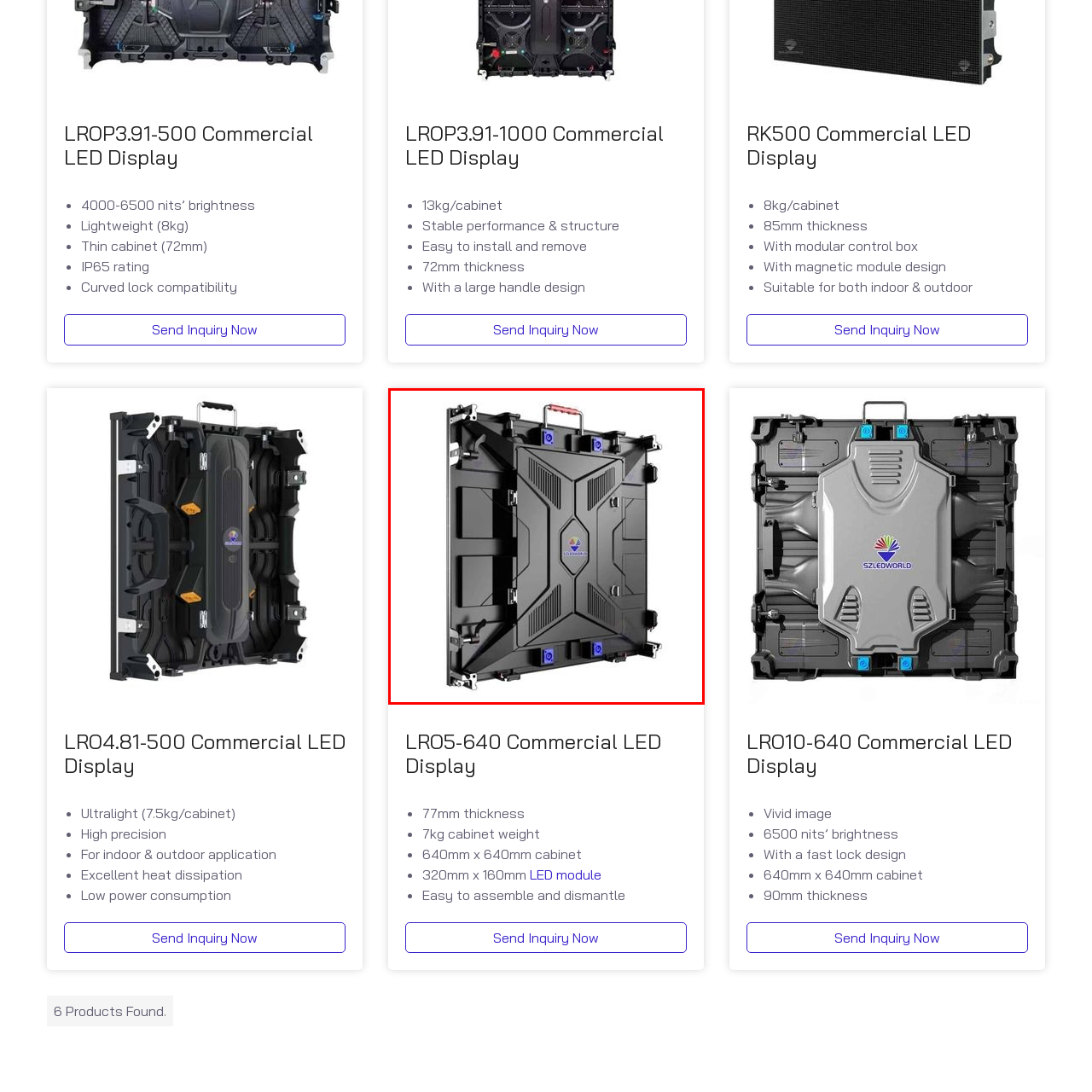Pay attention to the image highlighted by the red border, What is the brightness capacity of the display? Please give a one-word or short phrase answer.

6500 nits